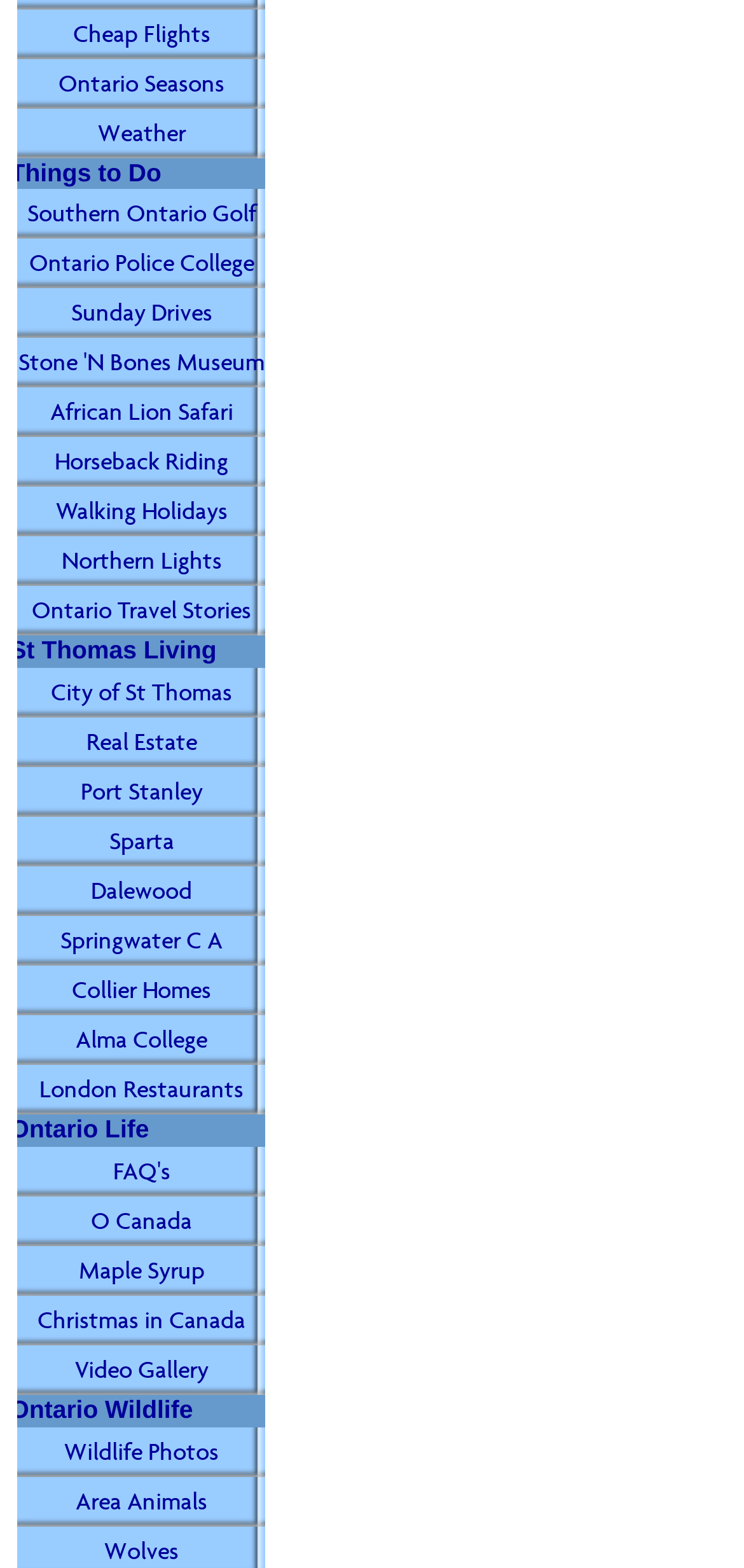Use a single word or phrase to answer the question: How many links are under the 'Things to Do' heading?

11